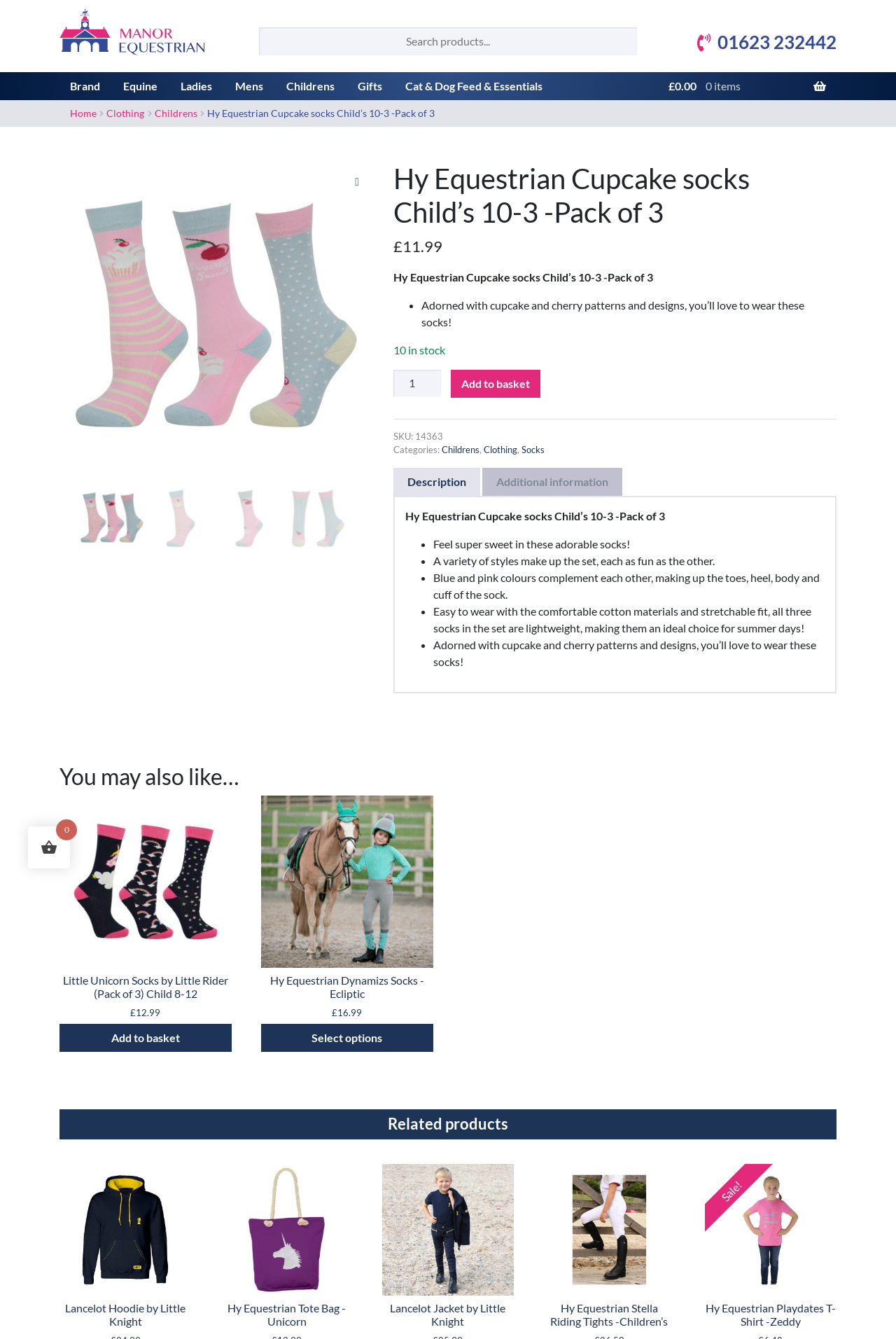Extract the primary header of the webpage and generate its text.

Hy Equestrian Cupcake socks Child’s 10-3 -Pack of 3